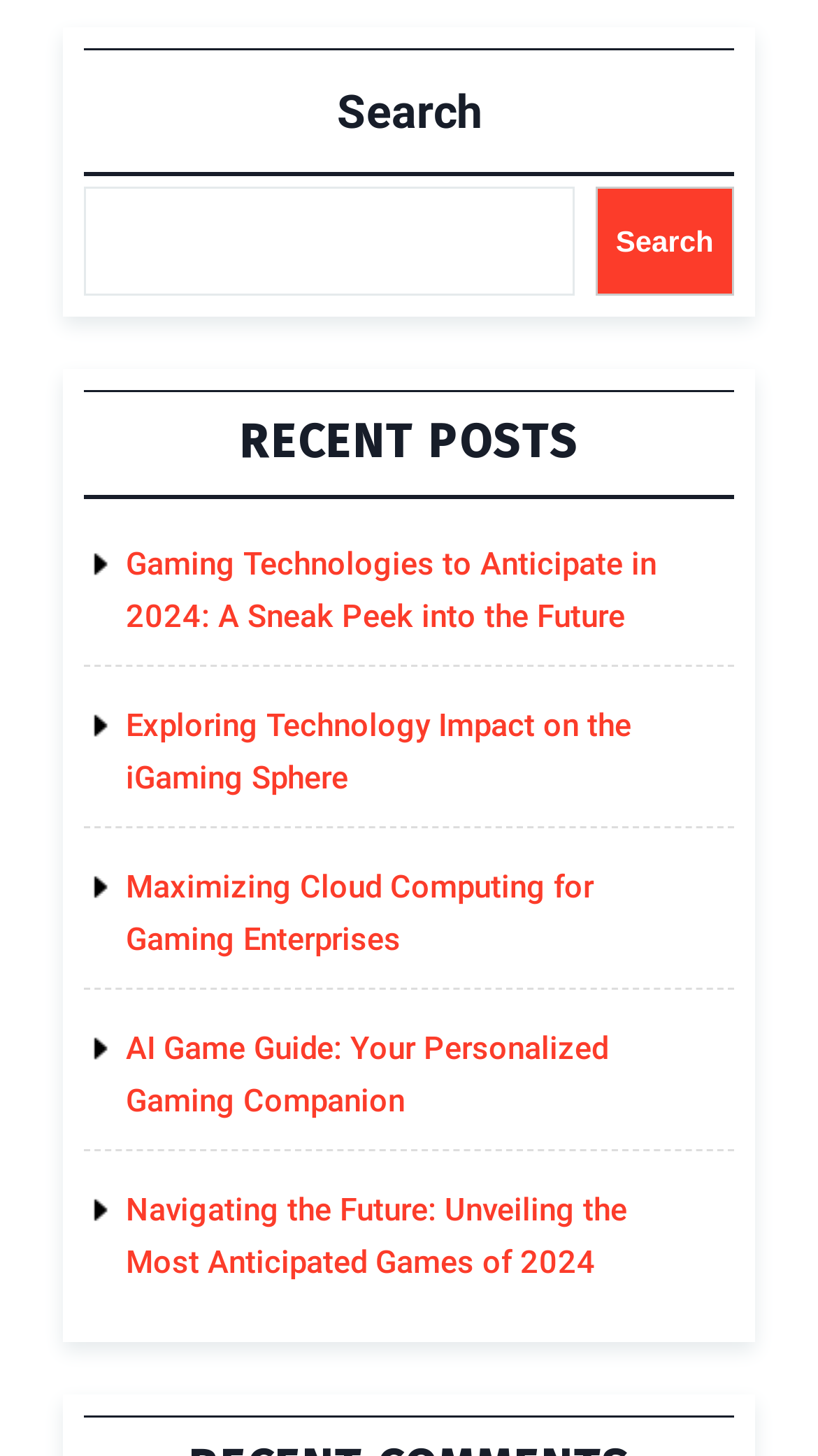Locate the UI element described by Search and provide its bounding box coordinates. Use the format (top-left x, top-left y, bottom-right x, bottom-right y) with all values as floating point numbers between 0 and 1.

[0.728, 0.128, 0.897, 0.203]